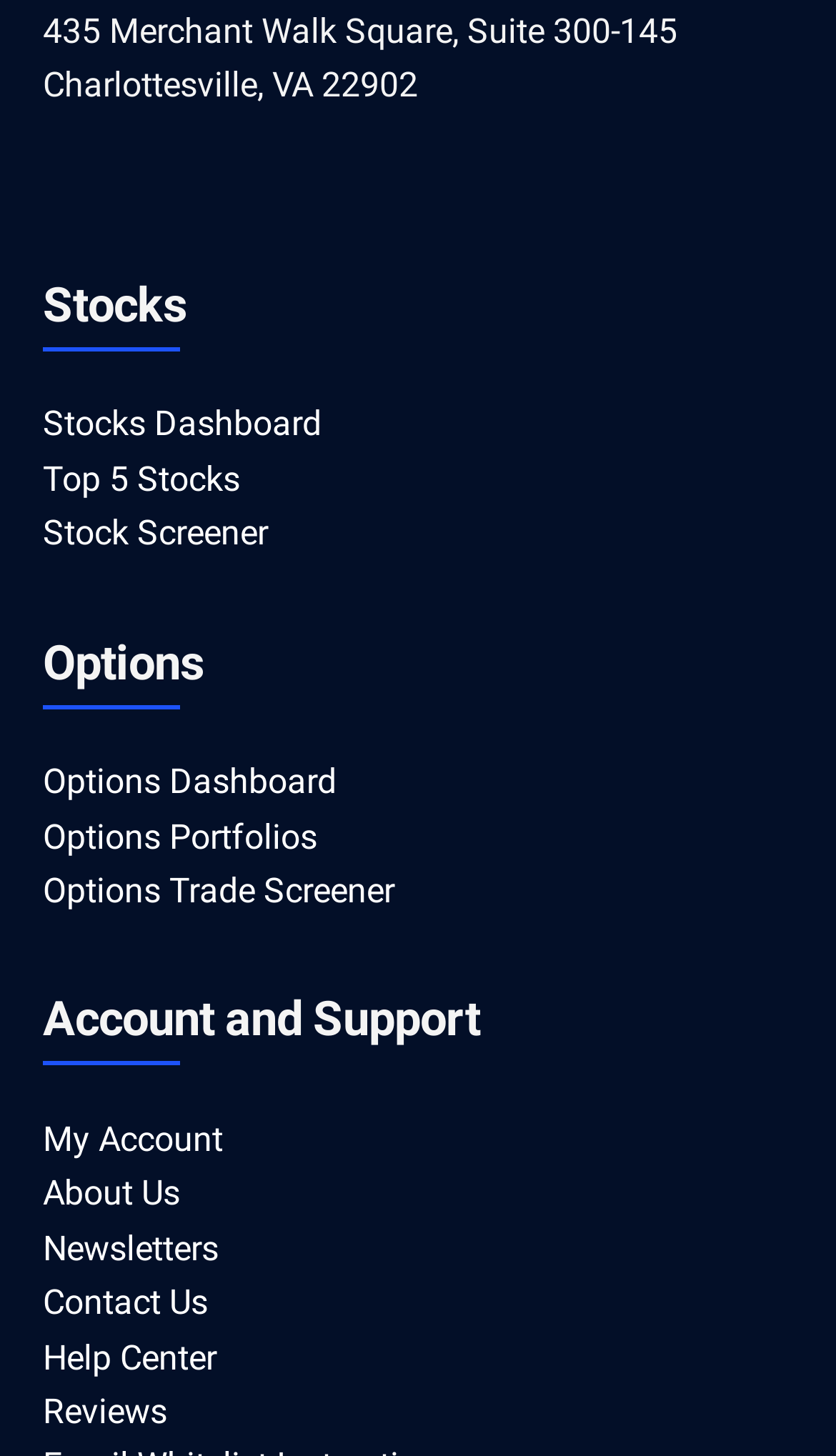Determine the bounding box coordinates of the target area to click to execute the following instruction: "Read About Us."

[0.051, 0.806, 0.215, 0.834]